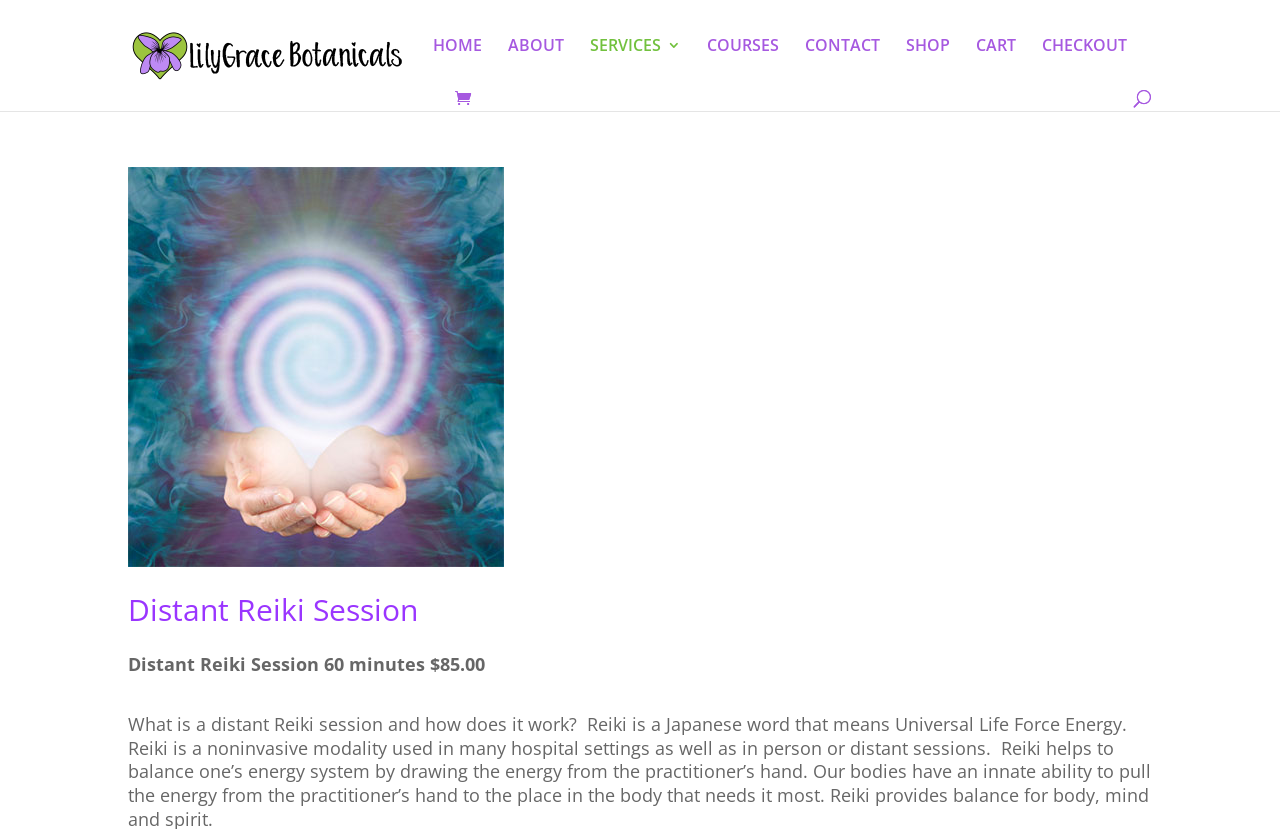What is the name of the website?
Using the image as a reference, answer with just one word or a short phrase.

LilyGraceBotanicals.com